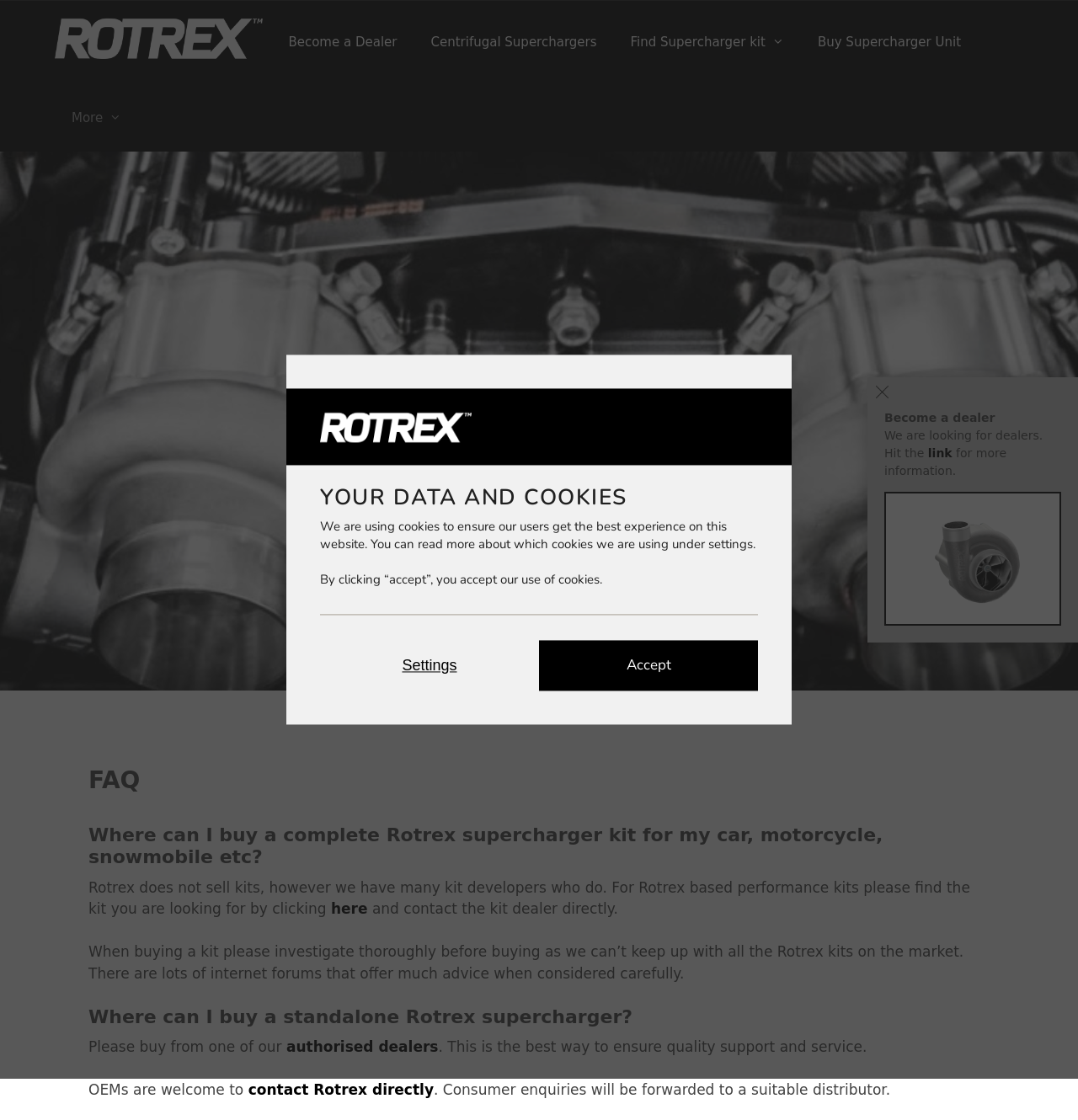Can you find the bounding box coordinates for the element to click on to achieve the instruction: "Click on the Rotrex – Centrifugal Superchargers link"?

[0.043, 0.0, 0.252, 0.06]